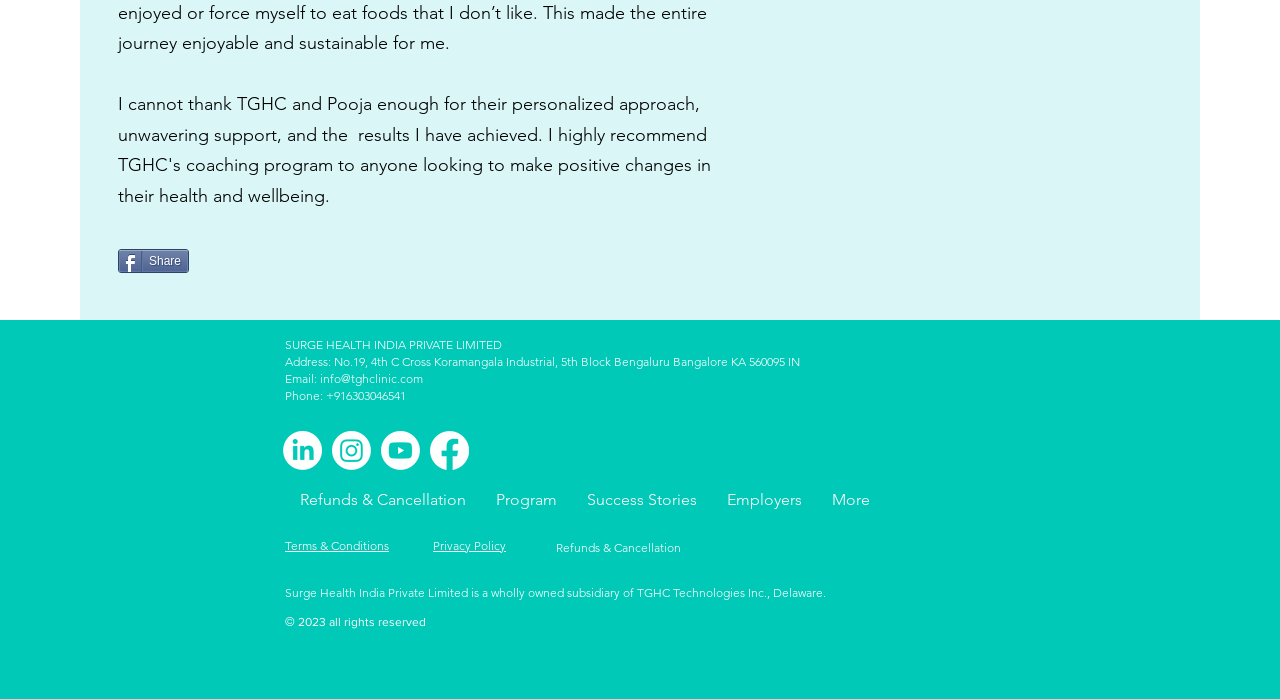Specify the bounding box coordinates of the region I need to click to perform the following instruction: "Visit LinkedIn page". The coordinates must be four float numbers in the range of 0 to 1, i.e., [left, top, right, bottom].

[0.221, 0.616, 0.252, 0.672]